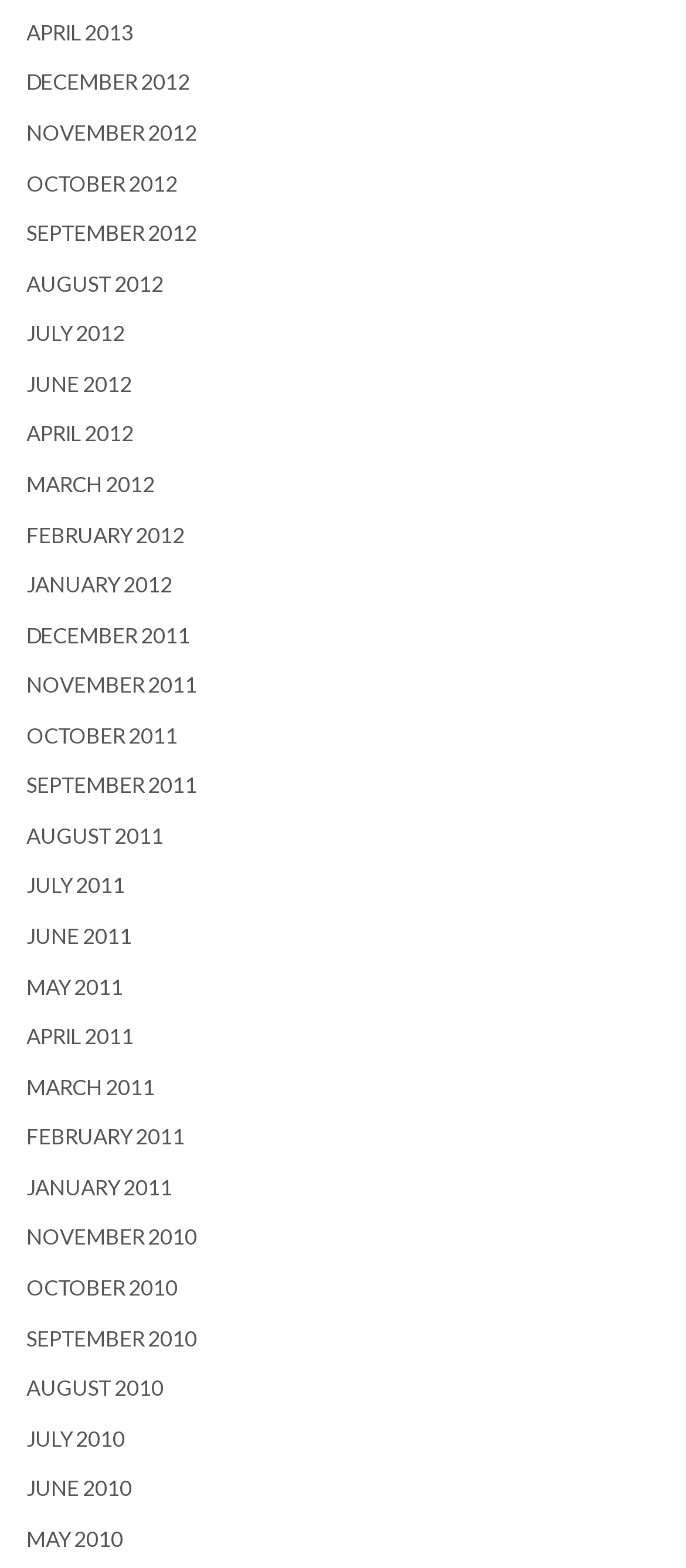Please give a one-word or short phrase response to the following question: 
What is the vertical position of the link 'APRIL 2013'?

Top